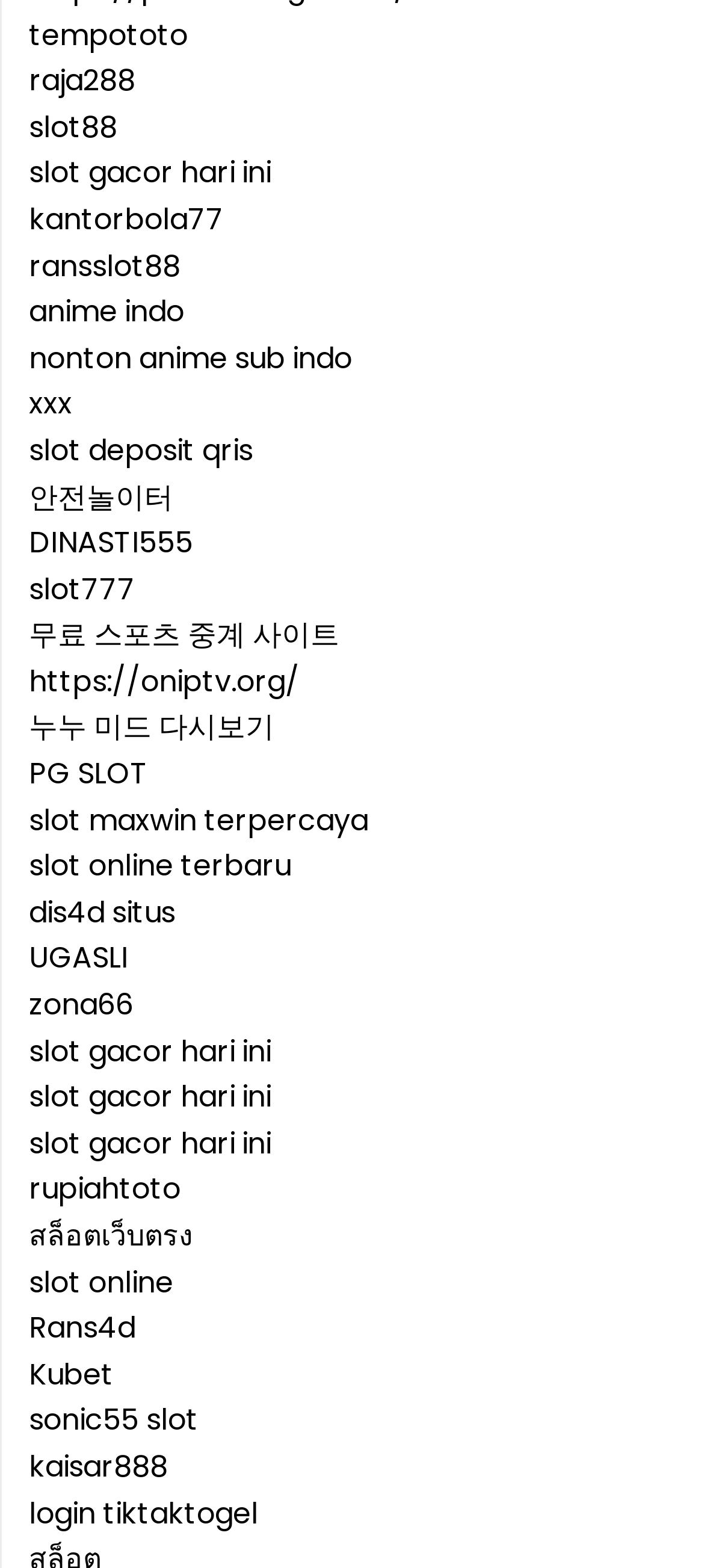Locate the bounding box coordinates of the clickable element to fulfill the following instruction: "check out raja288". Provide the coordinates as four float numbers between 0 and 1 in the format [left, top, right, bottom].

[0.041, 0.038, 0.192, 0.065]